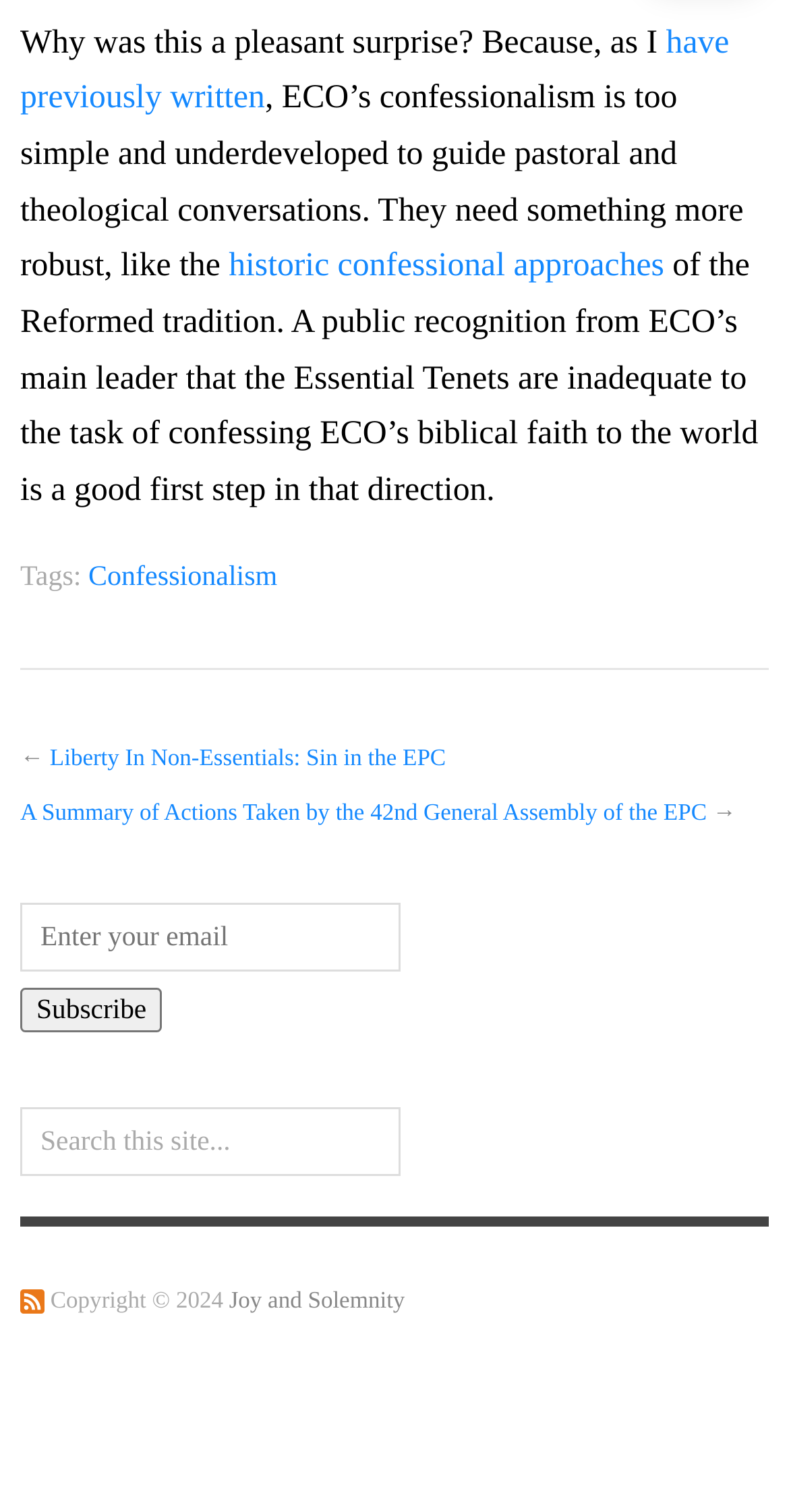Please identify the bounding box coordinates of the element's region that I should click in order to complete the following instruction: "Enter your email to subscribe". The bounding box coordinates consist of four float numbers between 0 and 1, i.e., [left, top, right, bottom].

[0.026, 0.597, 0.508, 0.642]